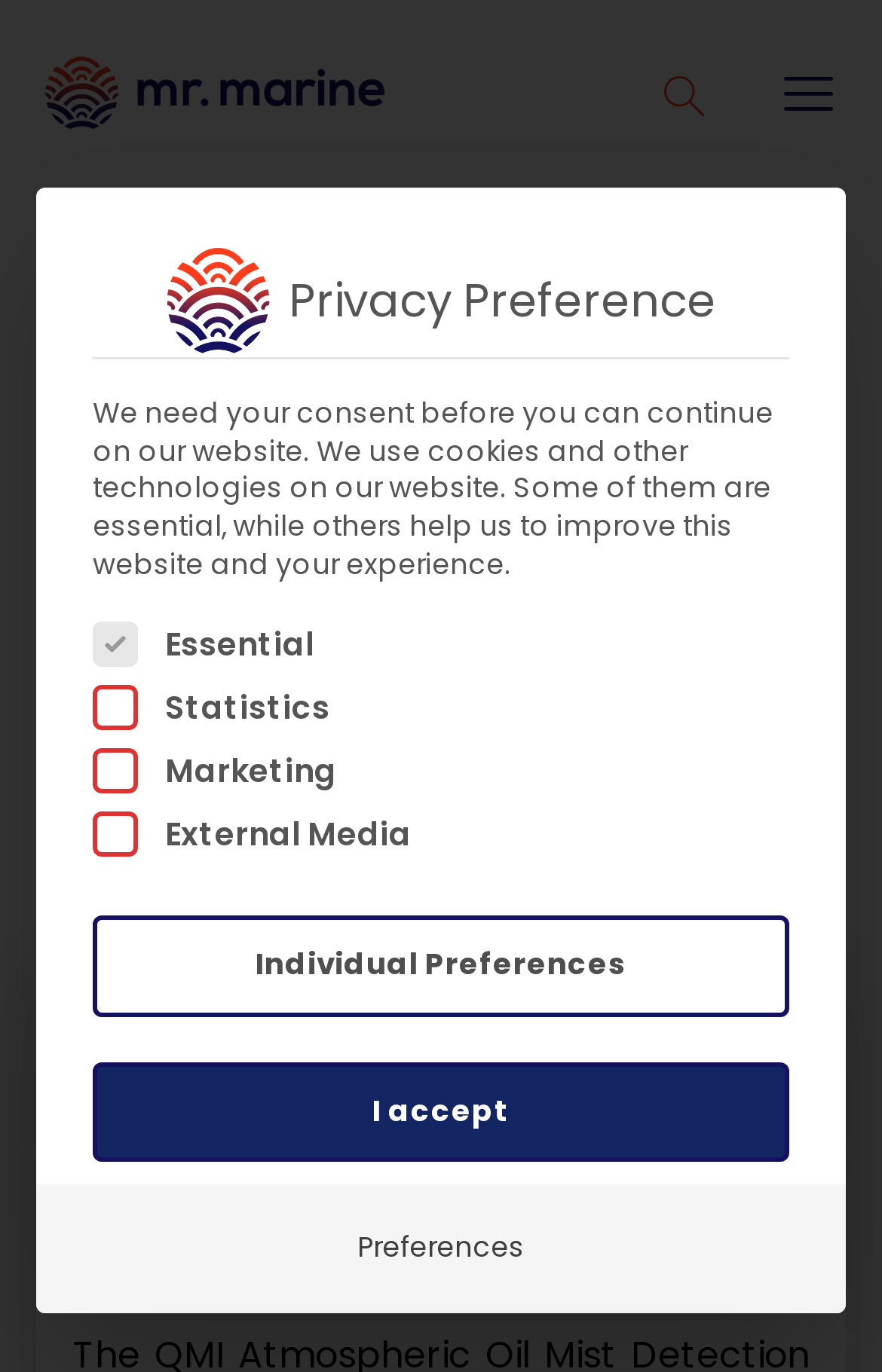Determine the bounding box coordinates of the area to click in order to meet this instruction: "learn more about fencing training and membership".

None